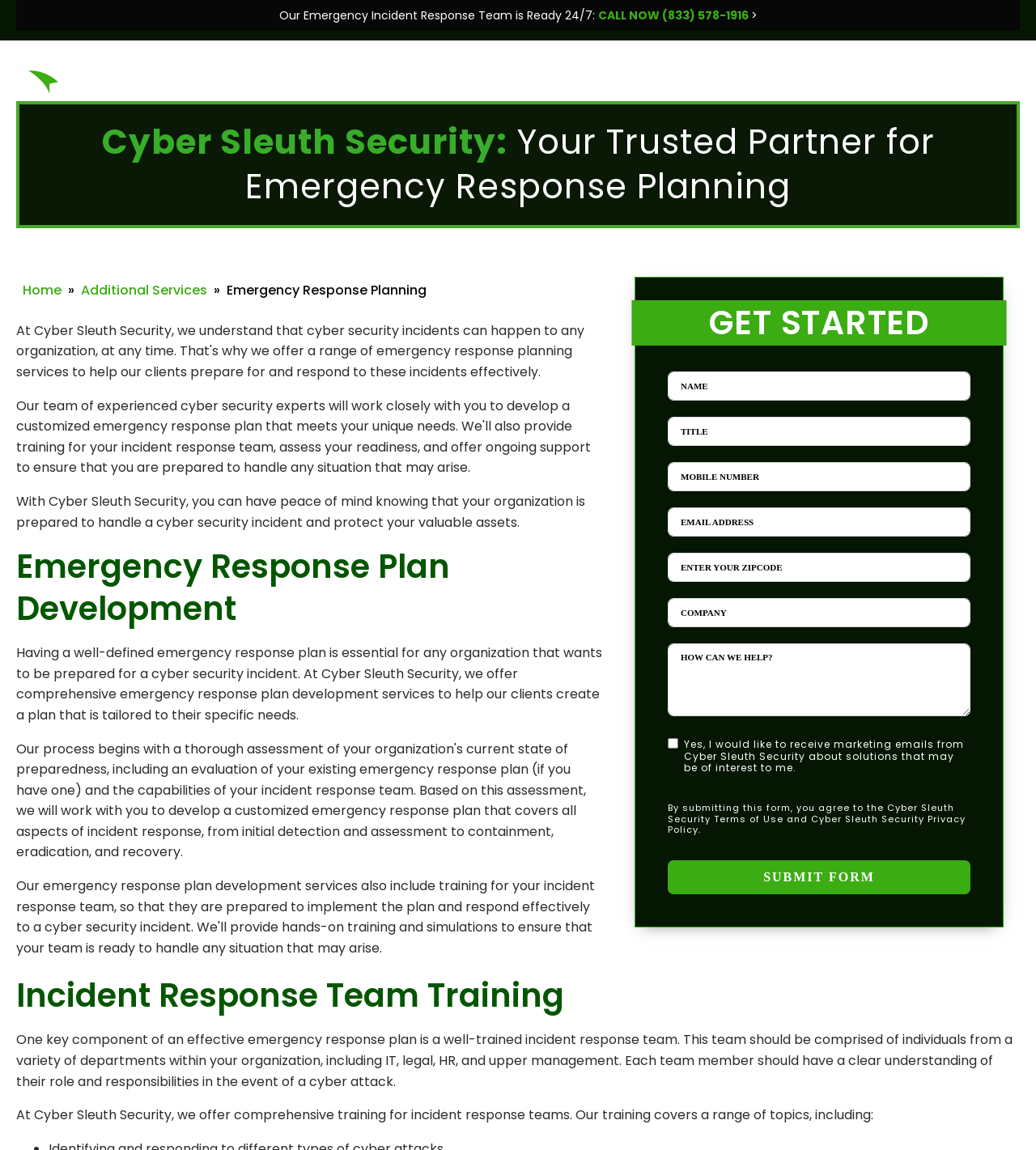Provide the bounding box coordinates for the UI element that is described by this text: "name="message" placeholder="How can we help?"". The coordinates should be in the form of four float numbers between 0 and 1: [left, top, right, bottom].

[0.645, 0.56, 0.937, 0.623]